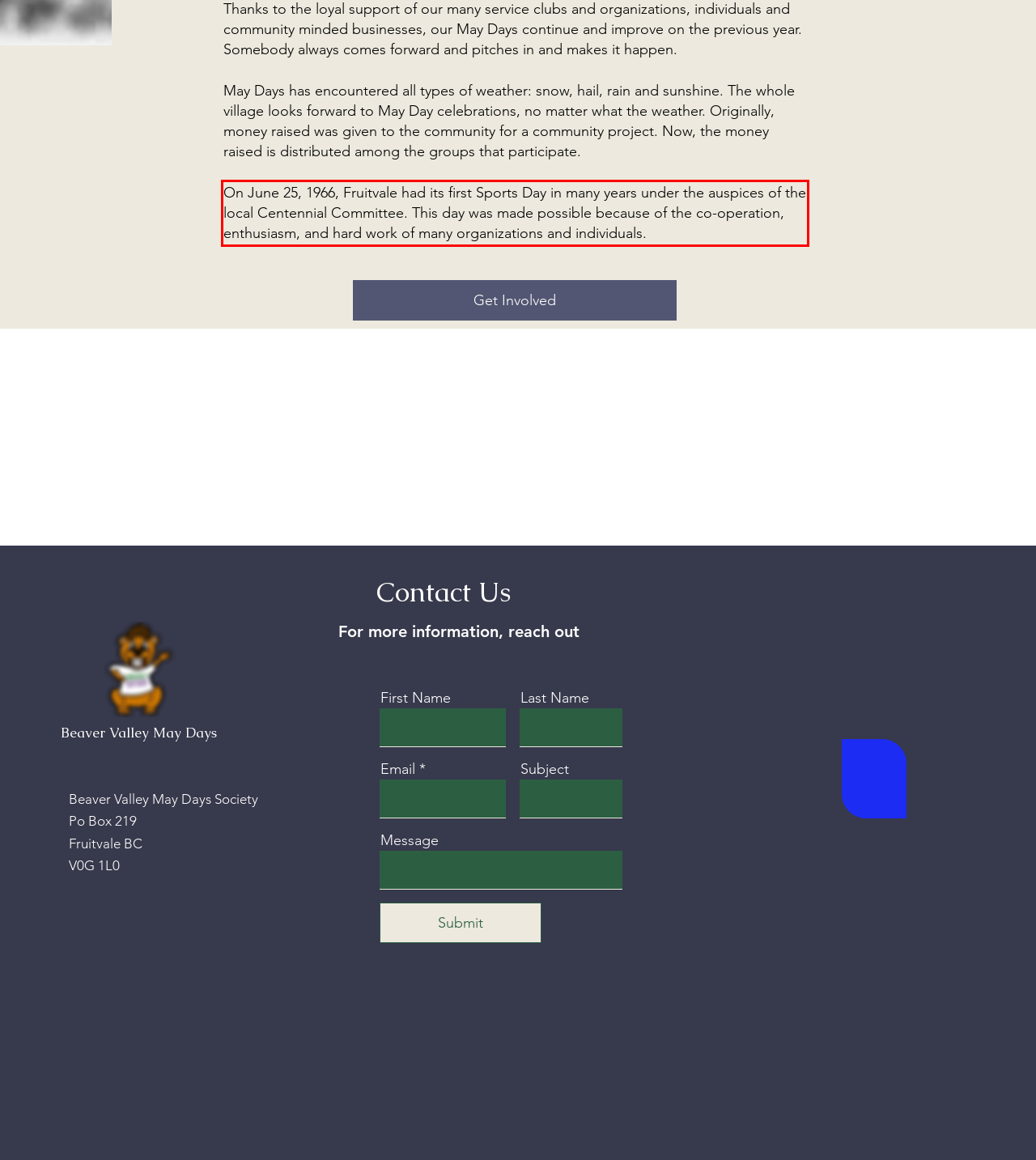By examining the provided screenshot of a webpage, recognize the text within the red bounding box and generate its text content.

On June 25, 1966, Fruitvale had its first Sports Day in many years under the auspices of the local Centennial Committee. This day was made possible because of the co-operation, enthusiasm, and hard work of many organizations and individuals.